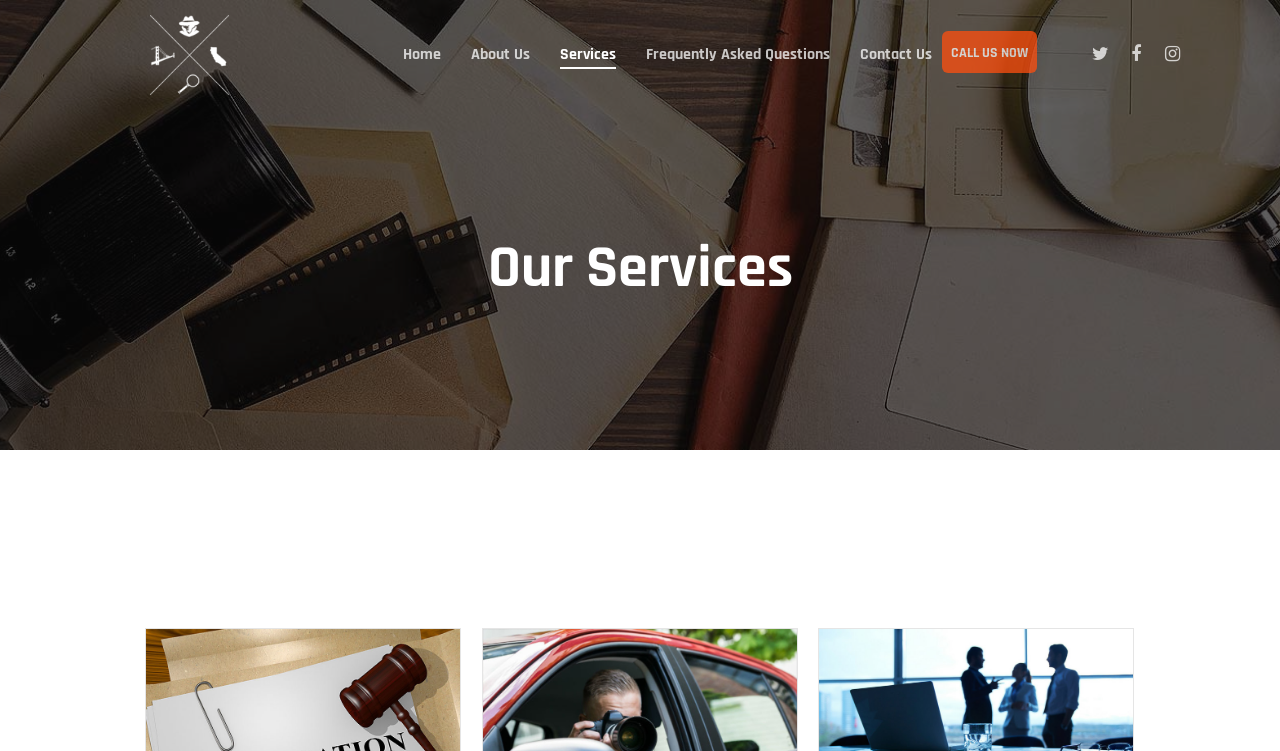Please give a concise answer to this question using a single word or phrase: 
How many navigation links are there?

6